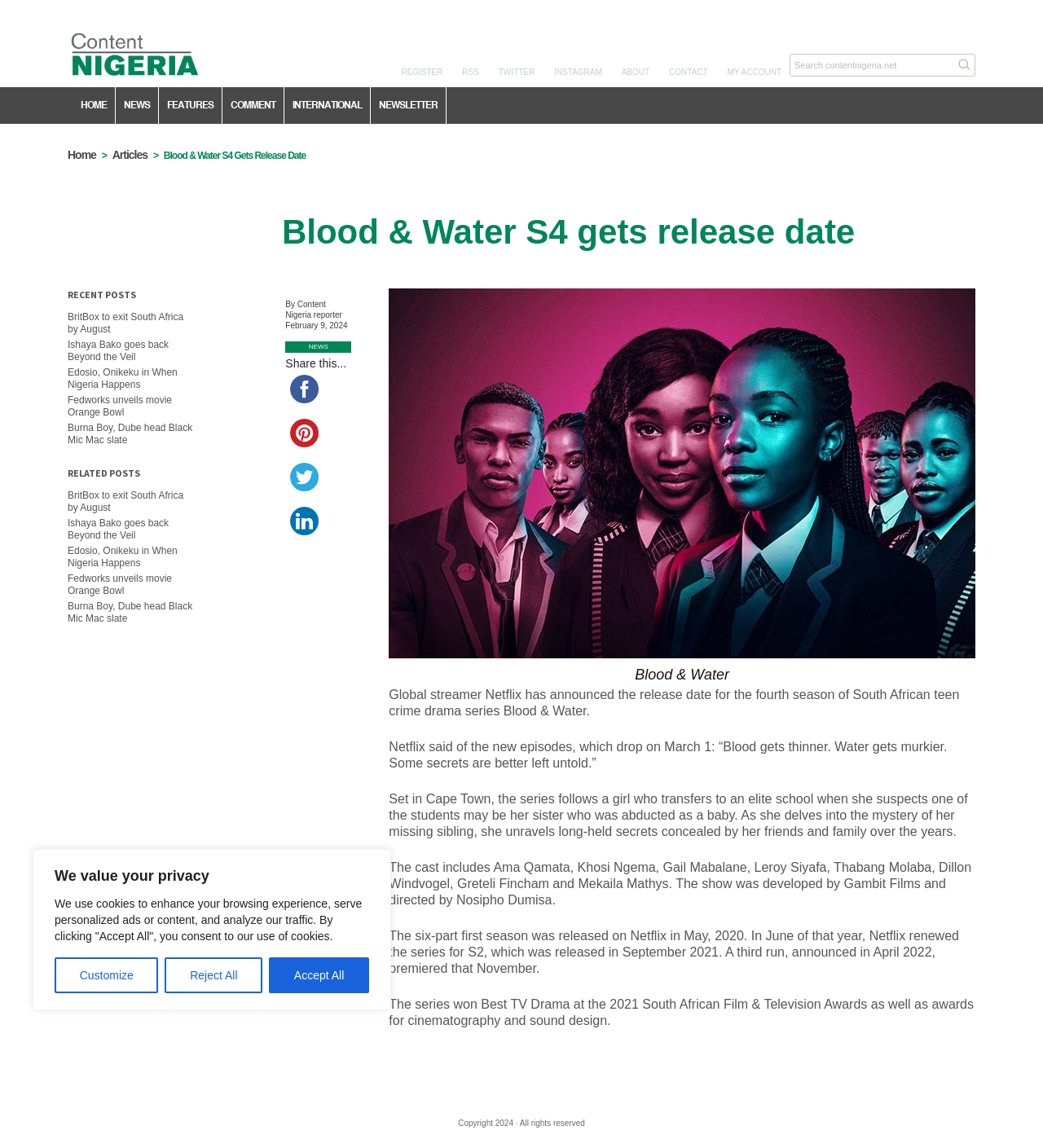Extract the bounding box coordinates of the UI element described by: "Fedworks unveils movie Orange Bowl". The coordinates should include four float numbers ranging from 0 to 1, e.g., [left, top, right, bottom].

[0.065, 0.344, 0.165, 0.364]